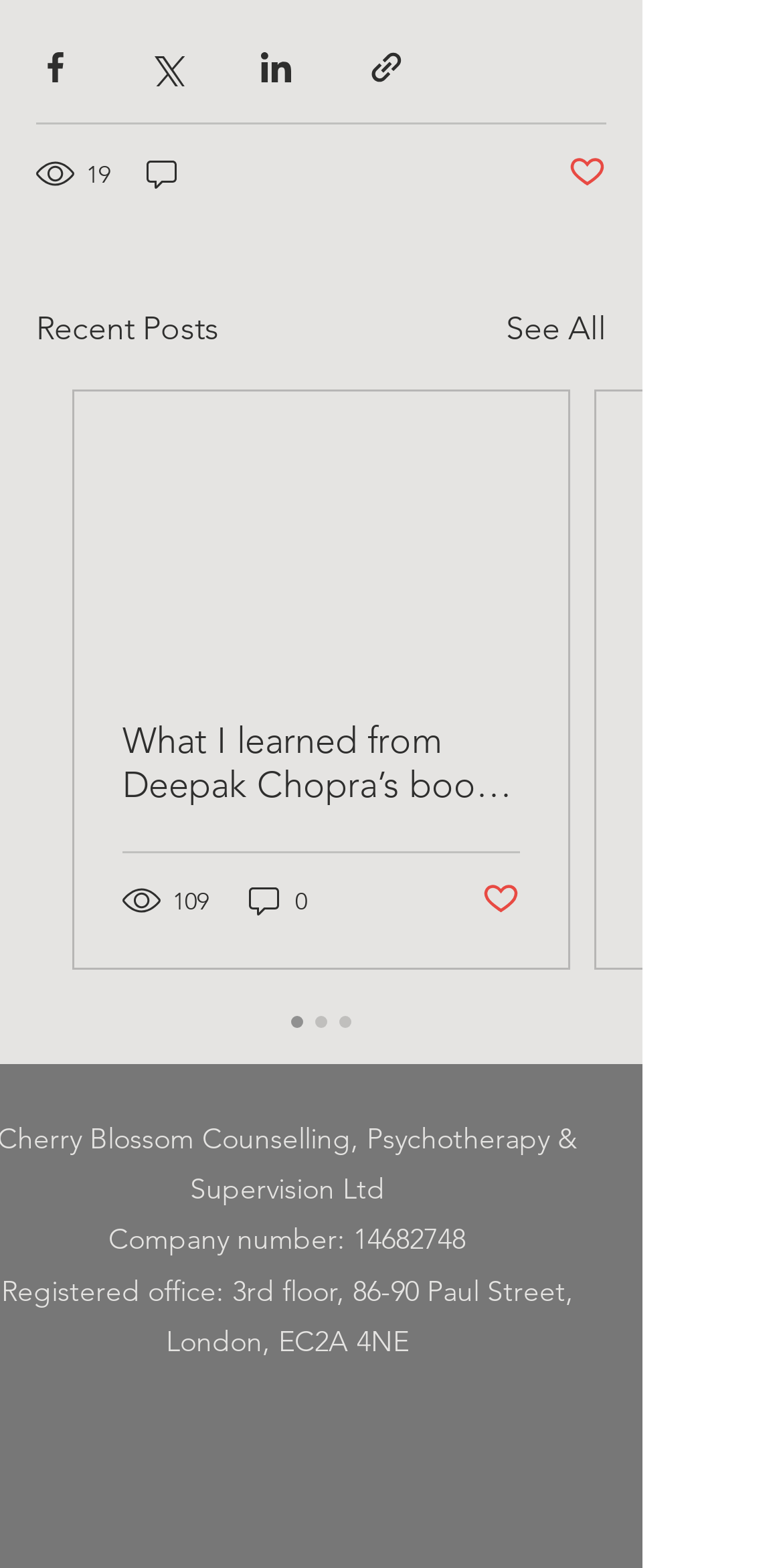Please identify the bounding box coordinates of the area that needs to be clicked to follow this instruction: "Like a post".

[0.726, 0.098, 0.774, 0.125]